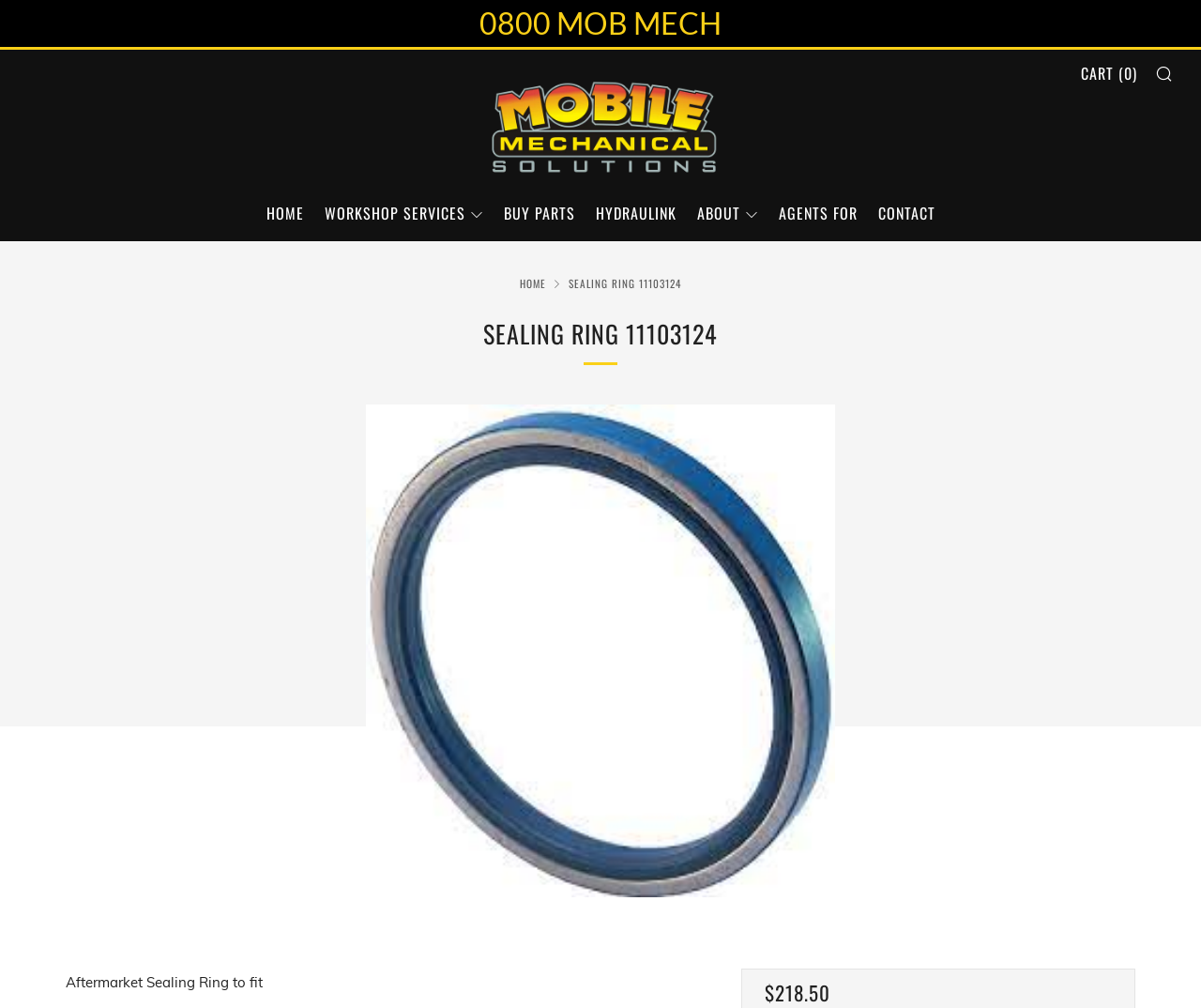Locate the bounding box coordinates of the element that should be clicked to execute the following instruction: "view cart".

[0.9, 0.058, 0.947, 0.088]